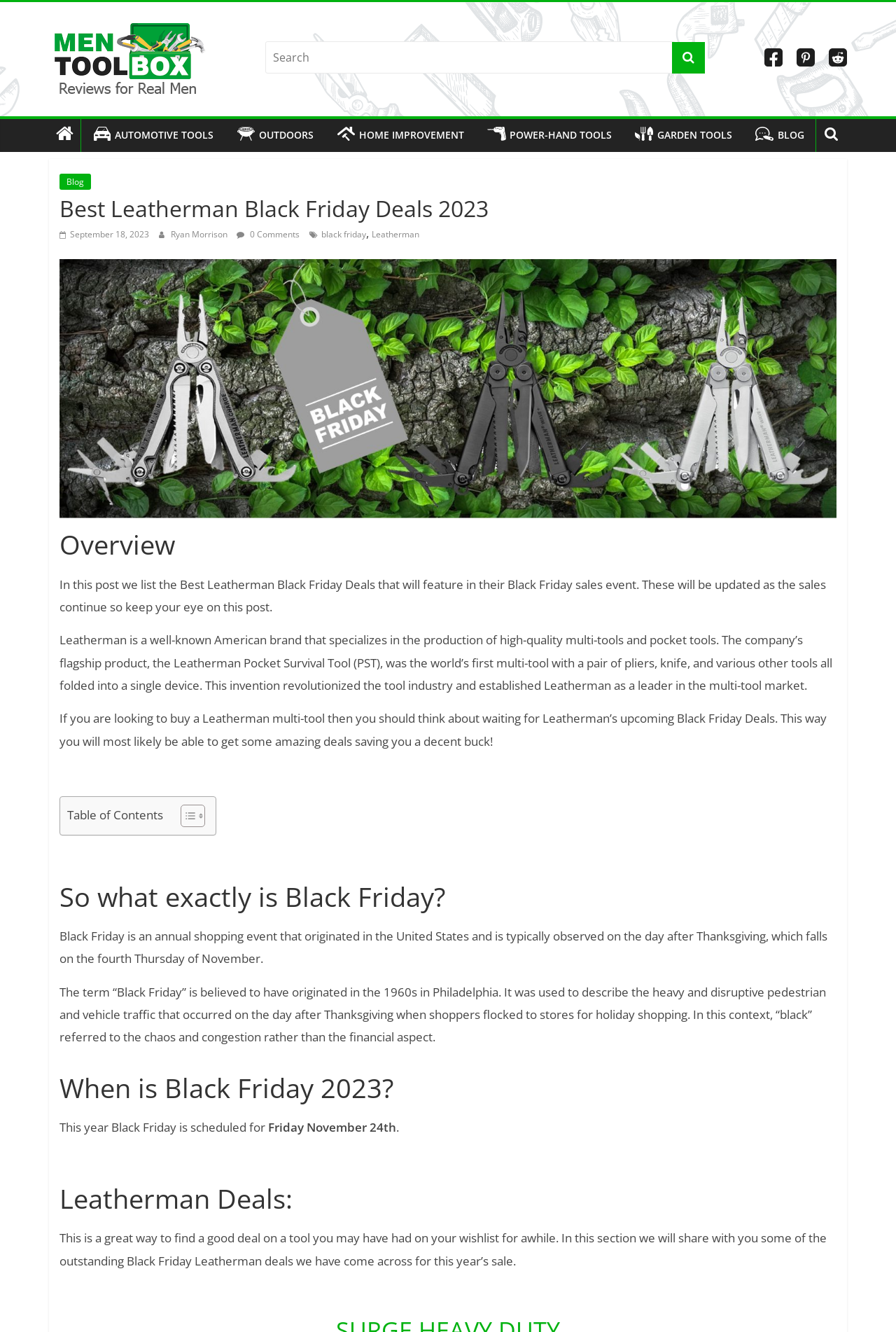What is Leatherman known for?
Use the information from the image to give a detailed answer to the question.

Based on the webpage content, I found that Leatherman is known for producing high-quality multi-tools and pocket tools, which is mentioned in the text 'Leatherman is a well-known American brand that specializes in the production of high-quality multi-tools and pocket tools'.